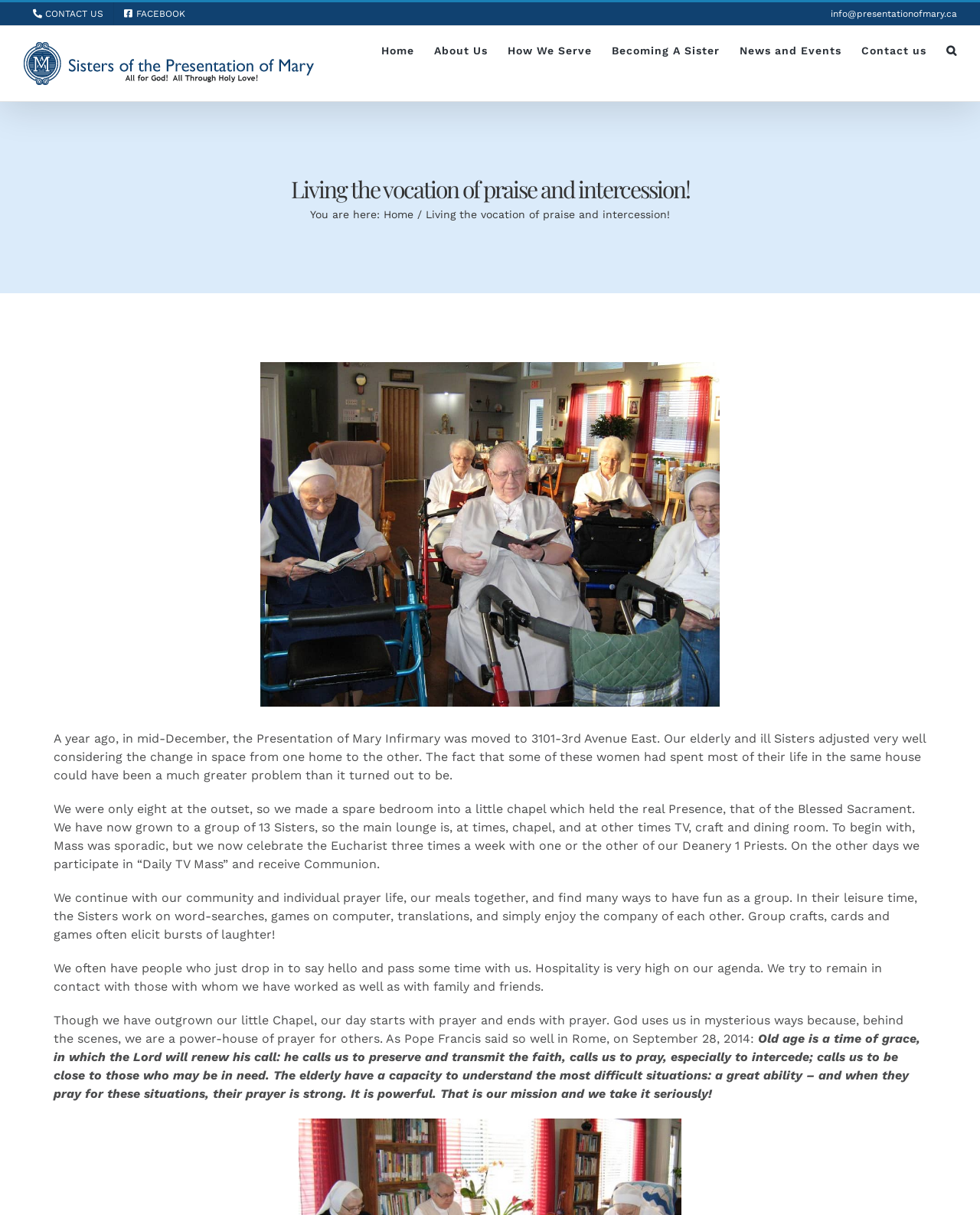From the element description My Blog, predict the bounding box coordinates of the UI element. The coordinates must be specified in the format (top-left x, top-left y, bottom-right x, bottom-right y) and should be within the 0 to 1 range.

None